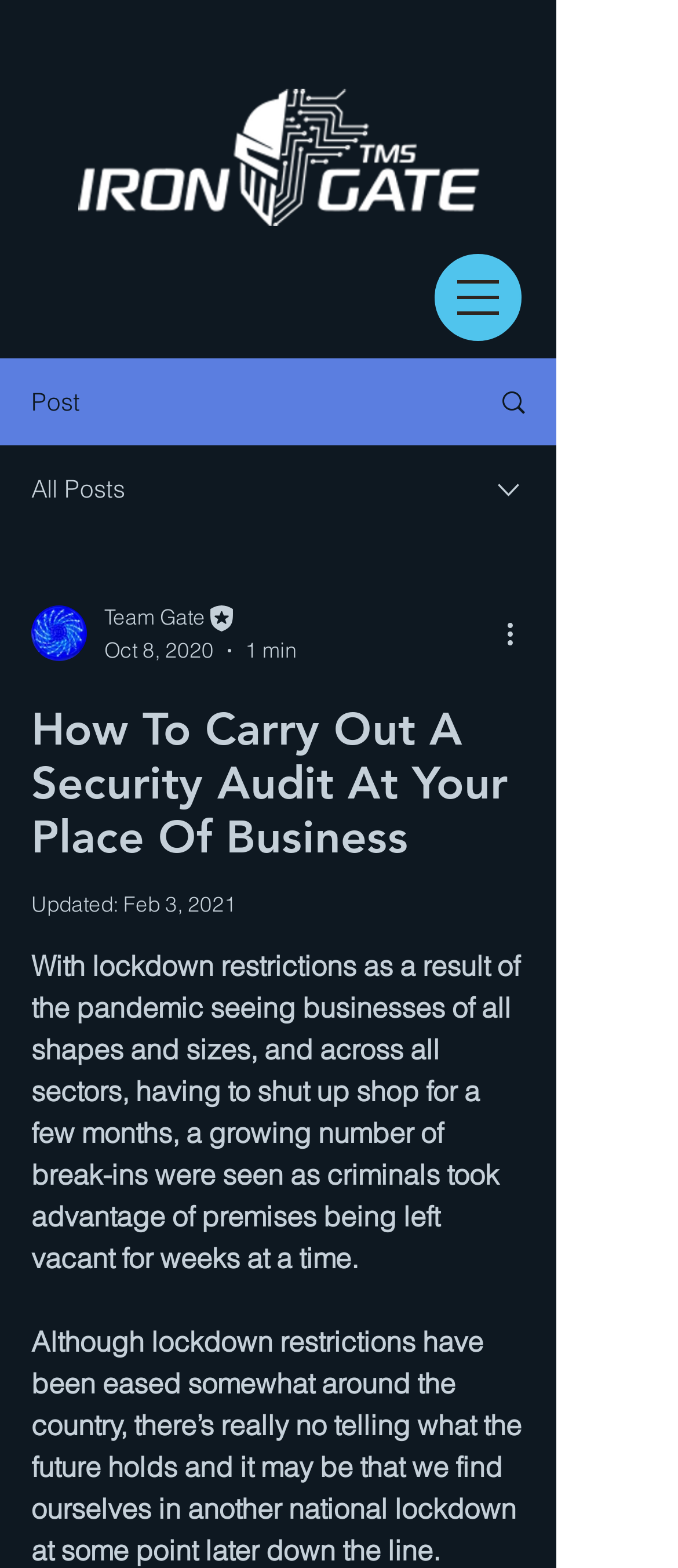What is the type of business mentioned in the article?
Please provide an in-depth and detailed response to the question.

I looked for specific types of businesses mentioned in the article, but none are specified. The article mentions 'businesses of all shapes and sizes, and across all sectors', but does not provide specific examples.